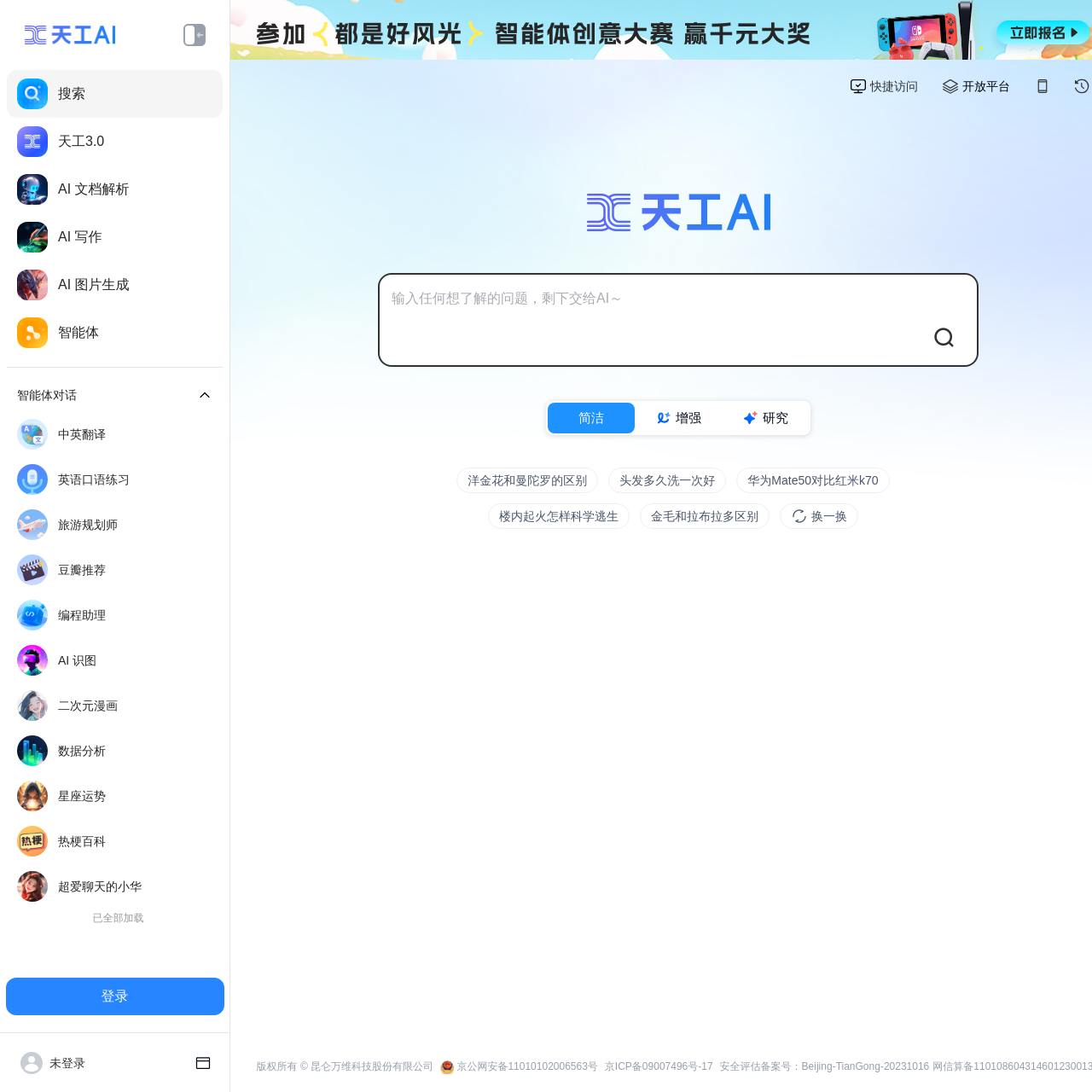How many types of smart bodies are available?
Please use the image to provide an in-depth answer to the question.

The webpage lists multiple types of smart bodies, including '中英翻译', '英语口语练习', '旅游规划师', and many others, indicating that there are multiple types of smart bodies available.